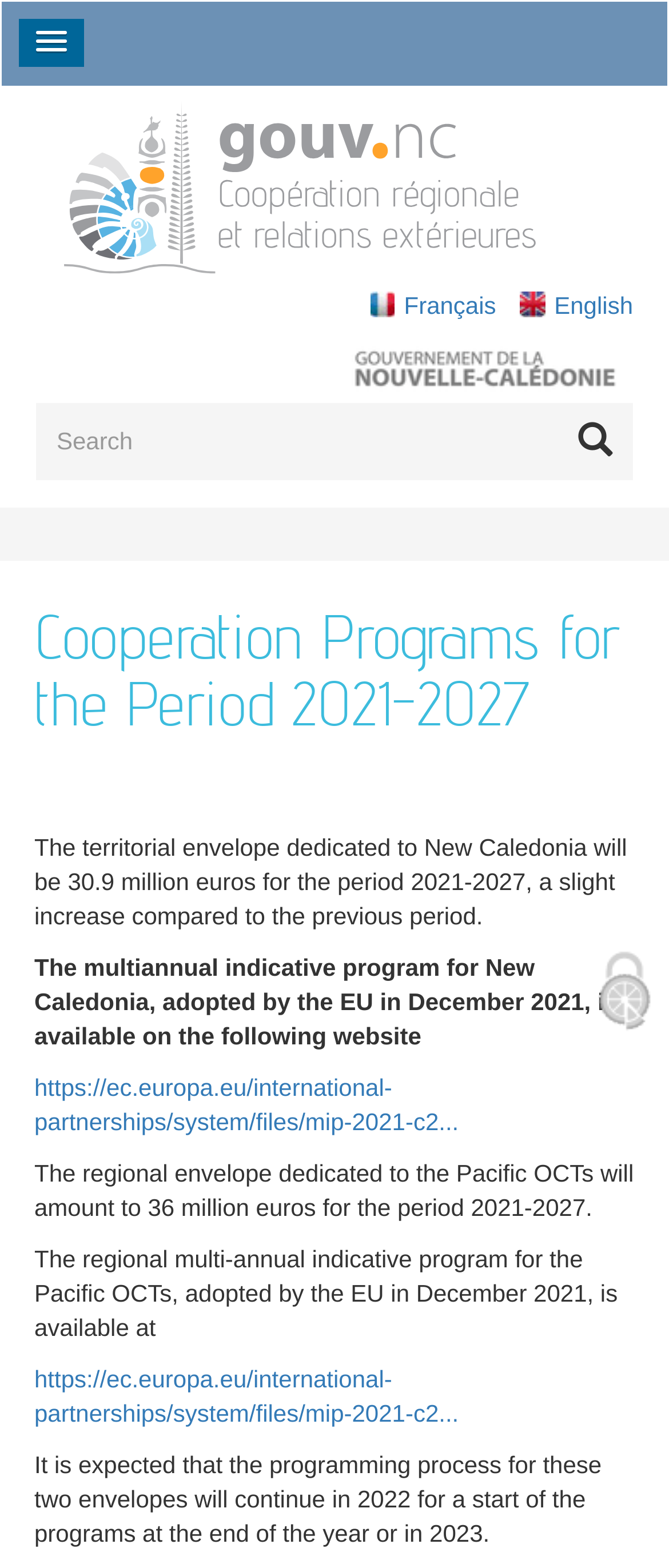Reply to the question with a single word or phrase:
Is there a search function on the webpage?

Yes